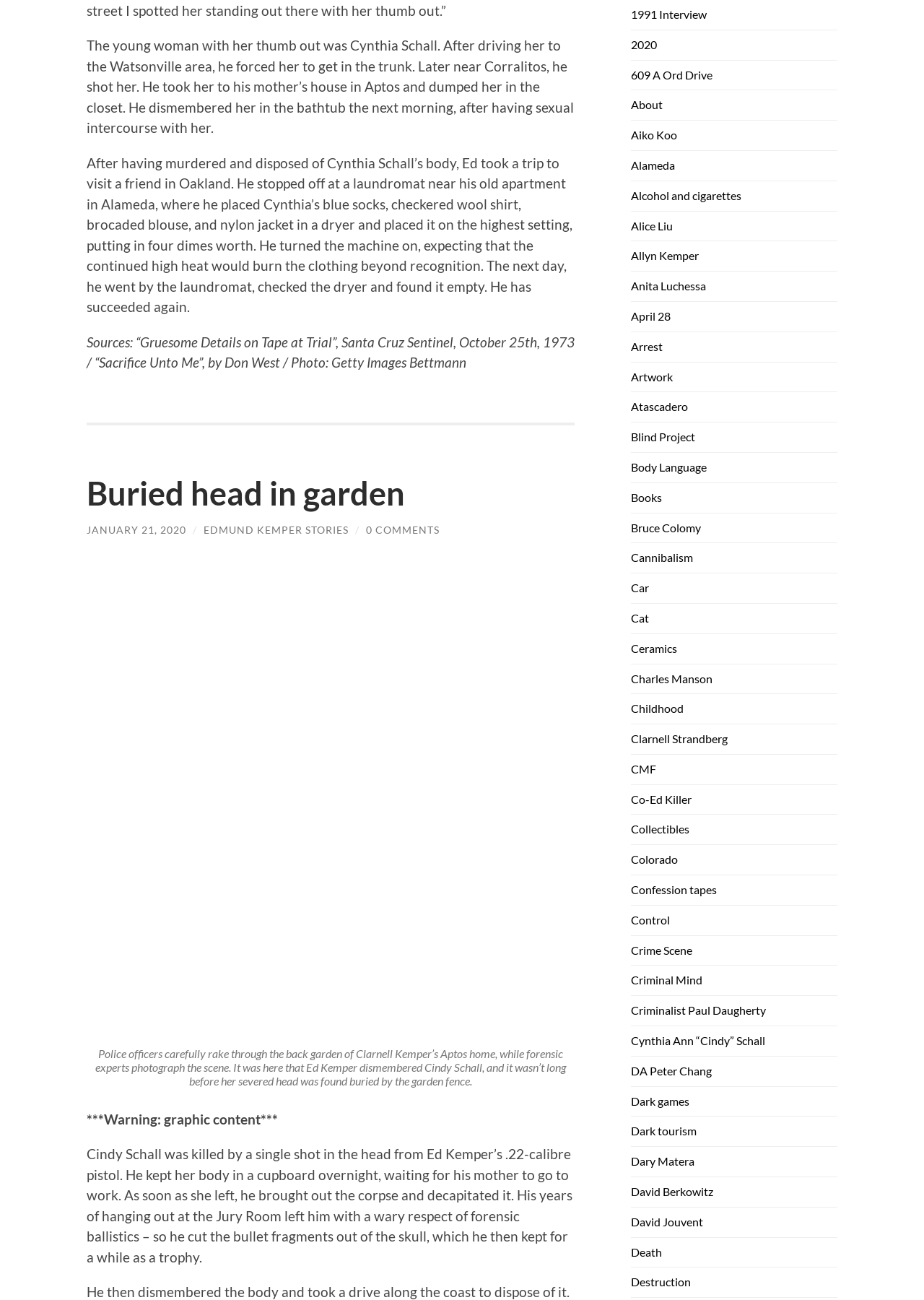Locate the bounding box coordinates of the element that should be clicked to execute the following instruction: "View the image of police officers searching the garden".

[0.094, 0.435, 0.622, 0.837]